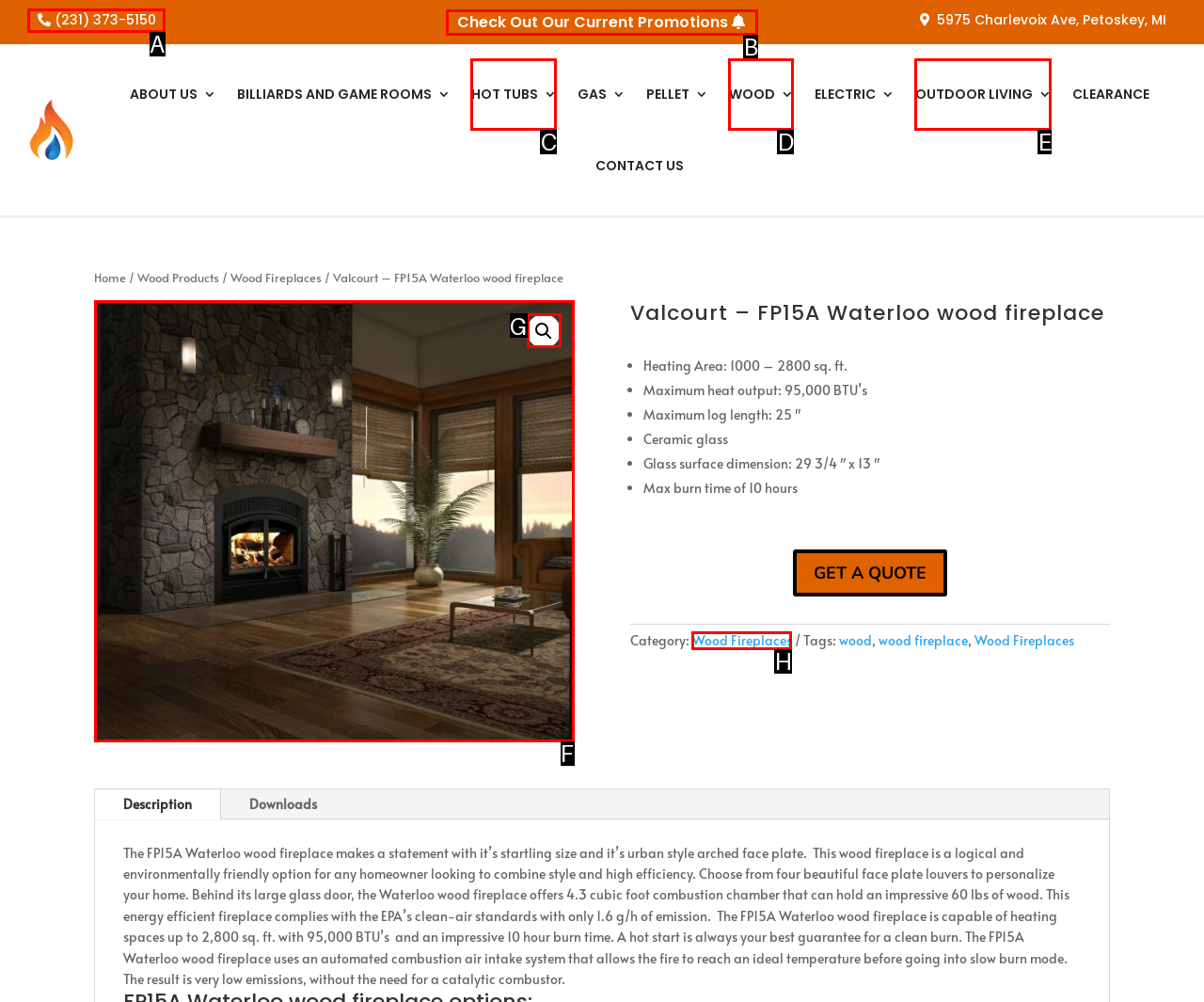Tell me the correct option to click for this task: Call the phone number
Write down the option's letter from the given choices.

A